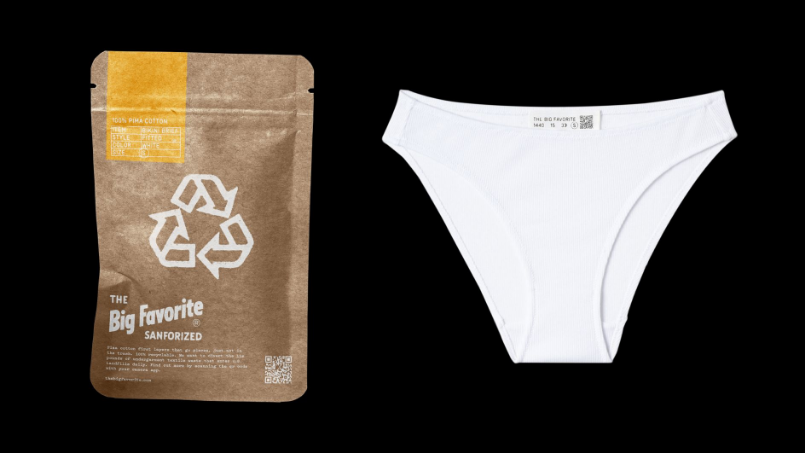Respond to the following query with just one word or a short phrase: 
What is the background color of the image?

black